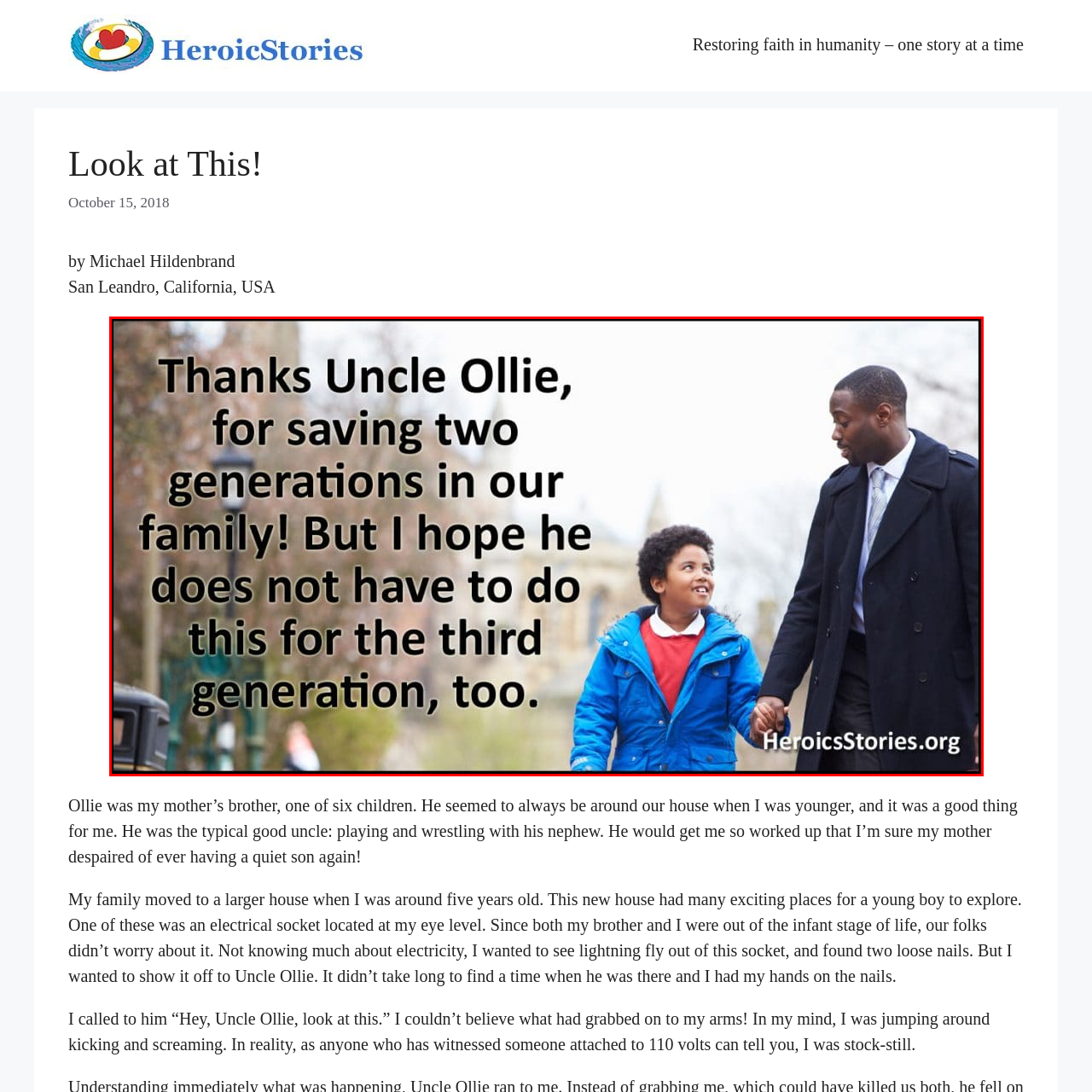Provide a detailed narrative of the image inside the red-bordered section.

The image features a warm, candid moment between a man and a young boy walking together outdoors. The man, dressed in formal attire with a dark coat and tie, is engaging with the boy, who is clad in a bright blue jacket with a cheerful smile. Text overlay reads: “Thanks Uncle Ollie, for saving two generations in our family! But I hope he does not have to do this for the third generation, too.” This caption hints at a heartfelt narrative, reflecting gratitude and concern, while capturing the essence of familial bonds and the passing down of wisdom and protection across generations. The background reveals a blurred urban setting, adding to the context of their relationship and interaction.